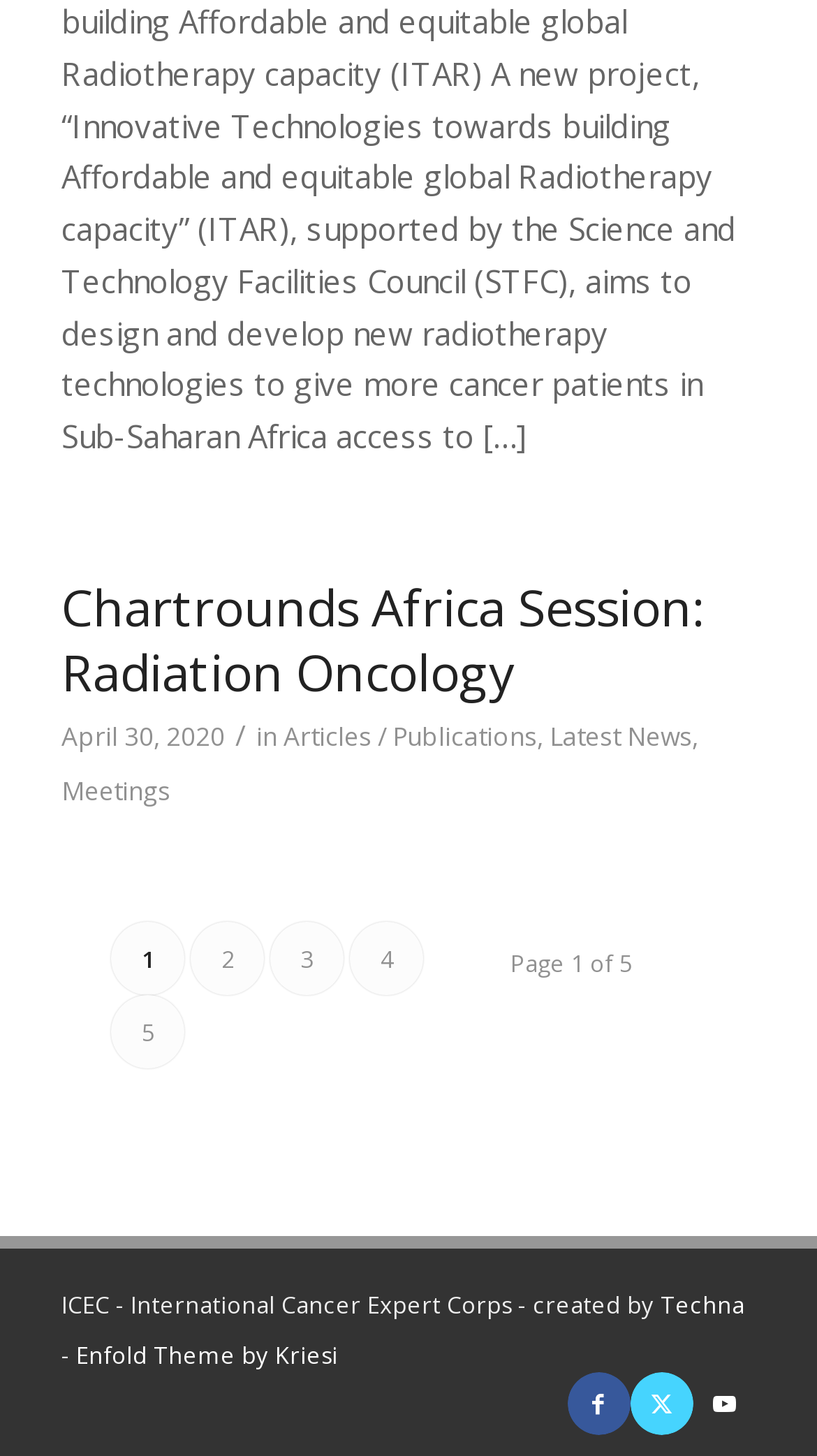How many links are there in the footer section?
Offer a detailed and full explanation in response to the question.

The number of links in the footer section can be found at the bottom of the webpage, where there are links to 'Techna', 'Enfold Theme by Kriesi', 'Link to Facebook', and 'Link to Youtube'. This indicates that there are 4 links in total.